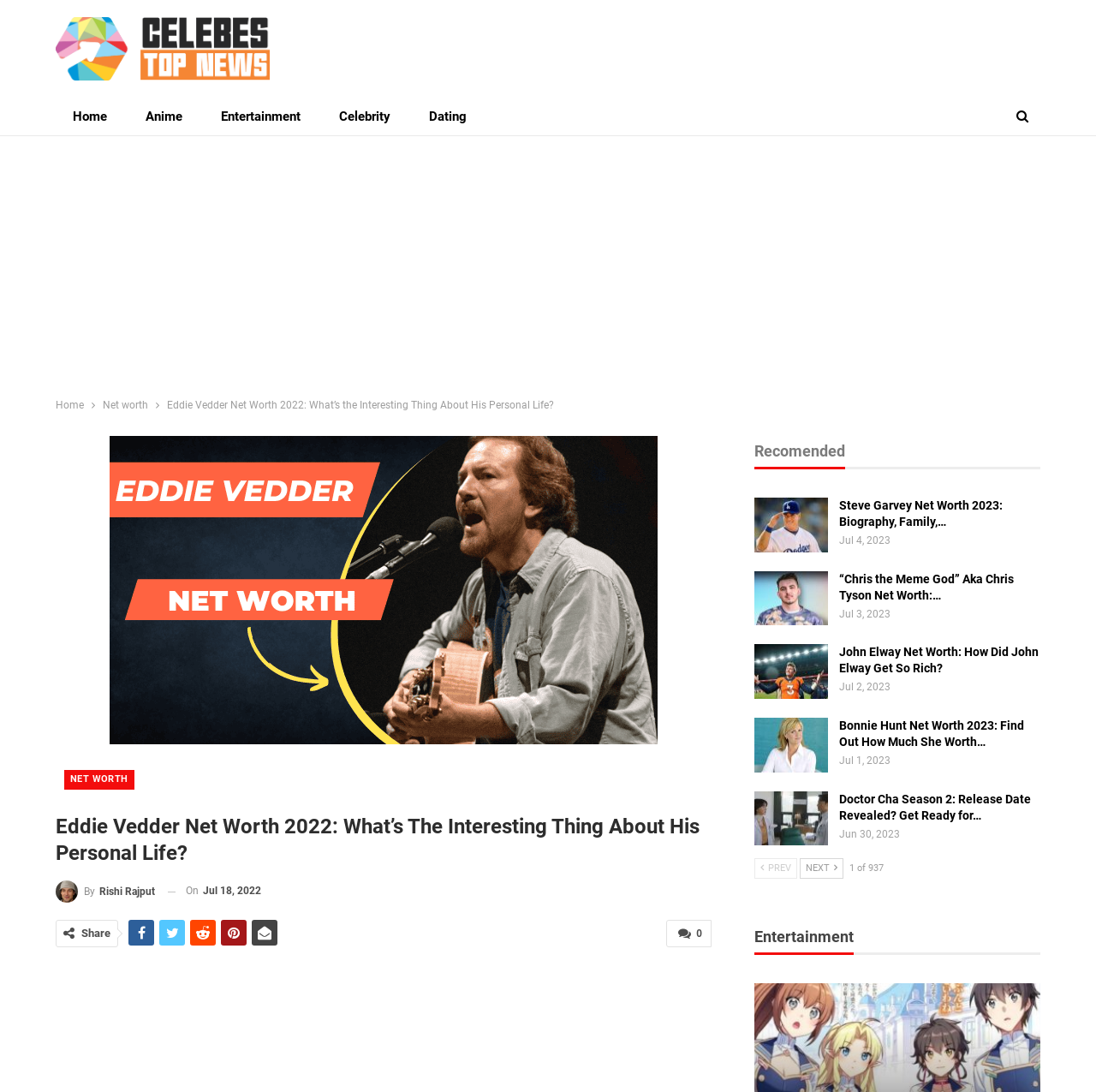Give a one-word or short phrase answer to this question: 
What is the category of the article?

Celebrity